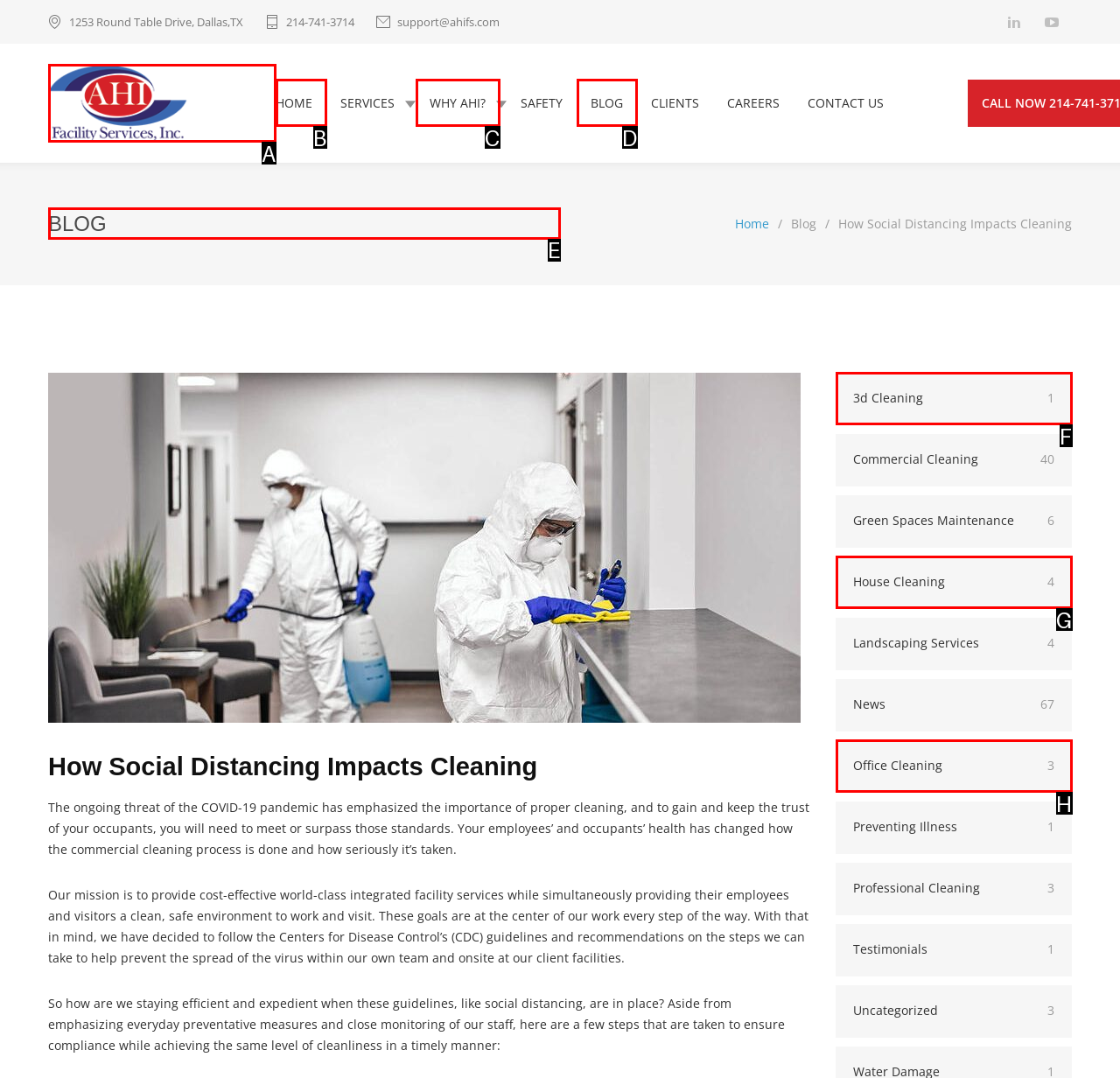From the available options, which lettered element should I click to complete this task: Click the 'BLOG' link?

E